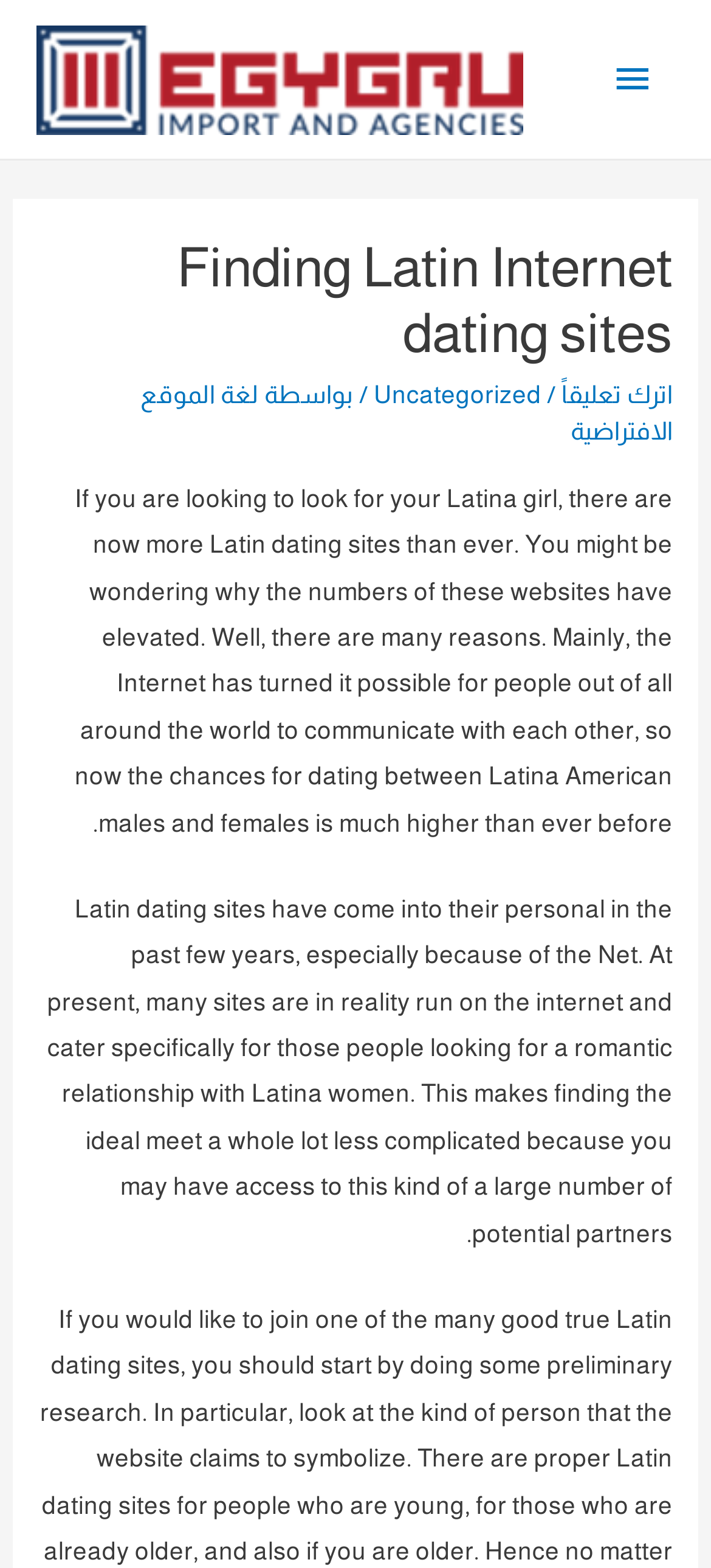What is the language of the link 'اترك تعليقاً'?
Provide a detailed and well-explained answer to the question.

The link 'اترك تعليقاً' appears to be in Arabic, suggesting that the webpage may be catering to an Arabic-speaking audience or providing a translation option.